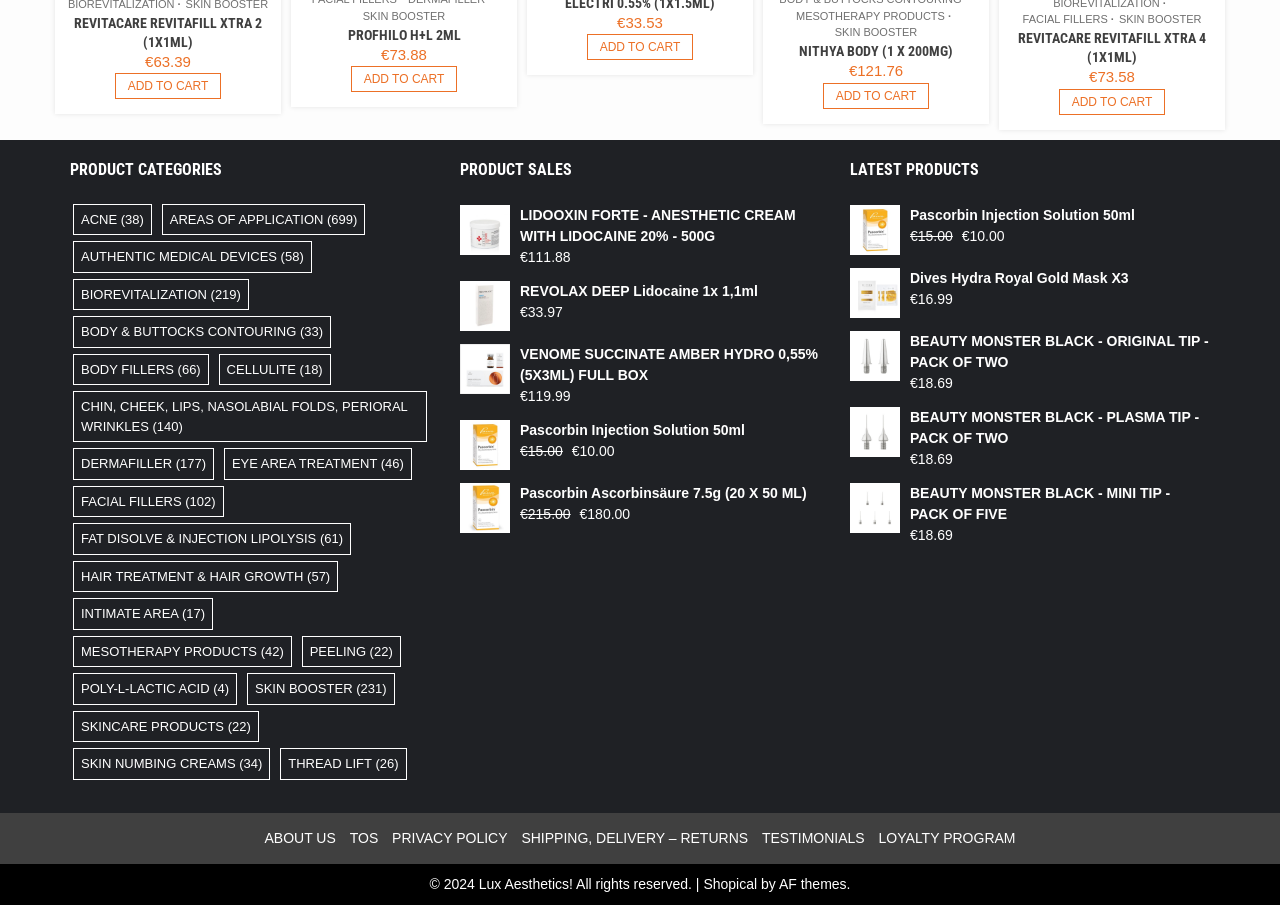Please identify the bounding box coordinates for the region that you need to click to follow this instruction: "Browse 'SKIN BOOSTER' products".

[0.283, 0.009, 0.348, 0.027]